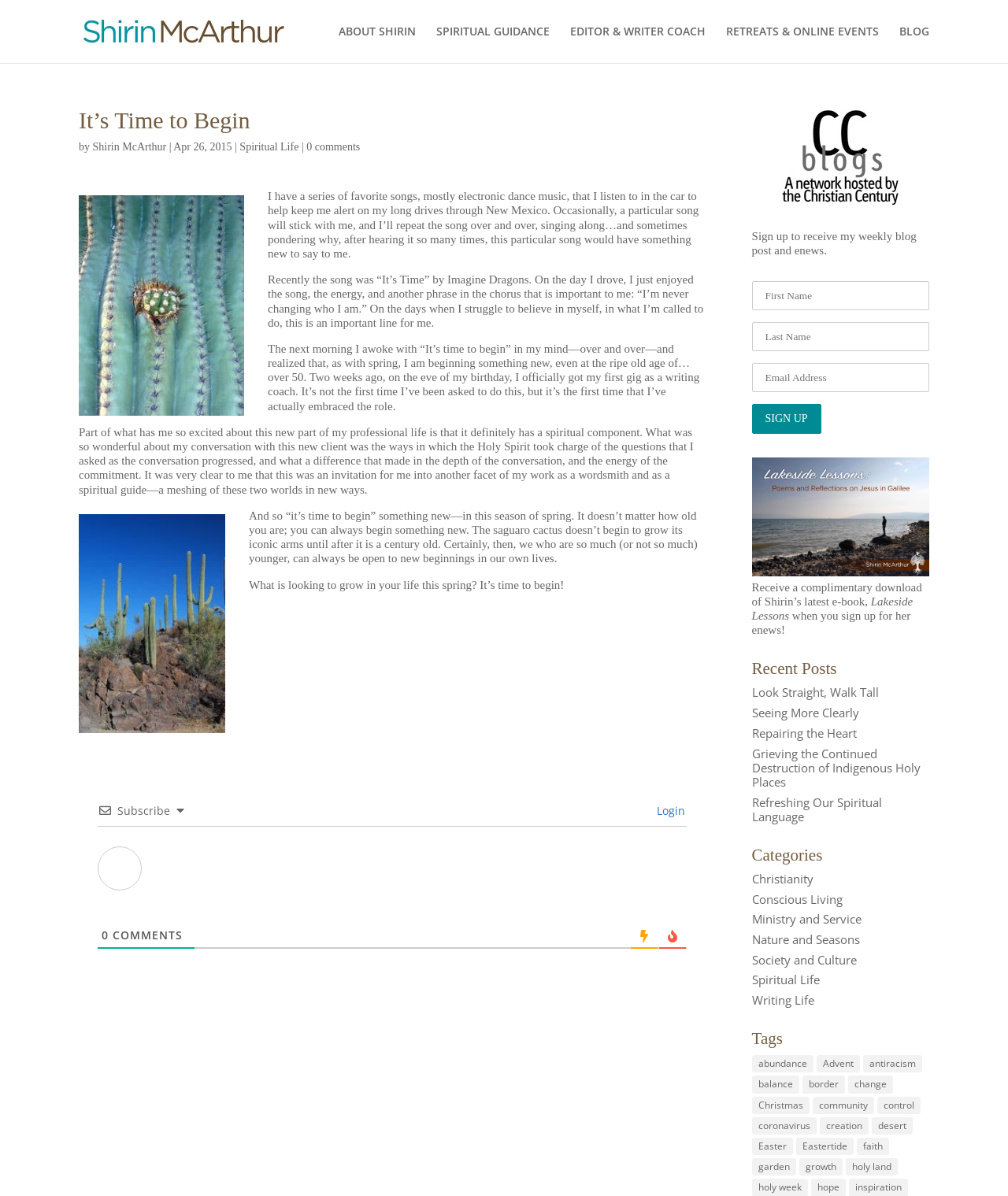Pinpoint the bounding box coordinates of the clickable area necessary to execute the following instruction: "Watch the Haven gameplay trailer". The coordinates should be given as four float numbers between 0 and 1, namely [left, top, right, bottom].

None